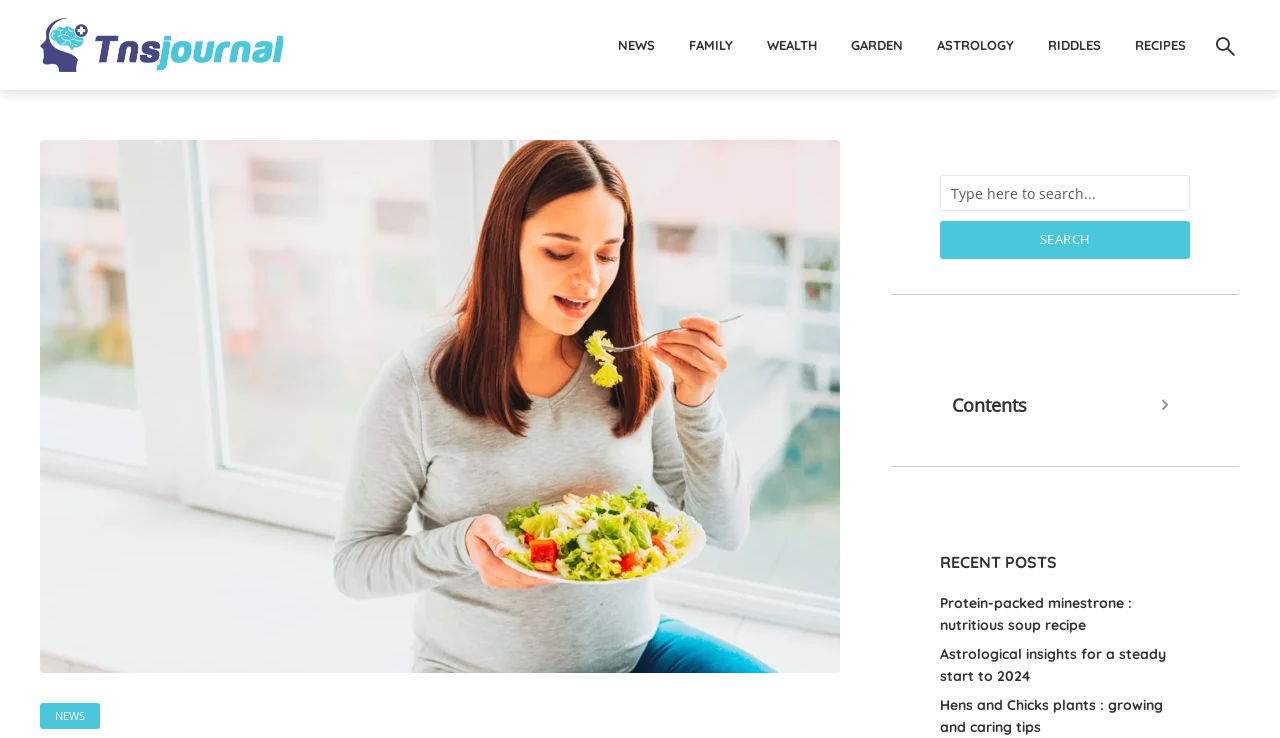Identify the bounding box coordinates of the region that should be clicked to execute the following instruction: "Click on the TNS Journal link".

[0.031, 0.018, 0.221, 0.09]